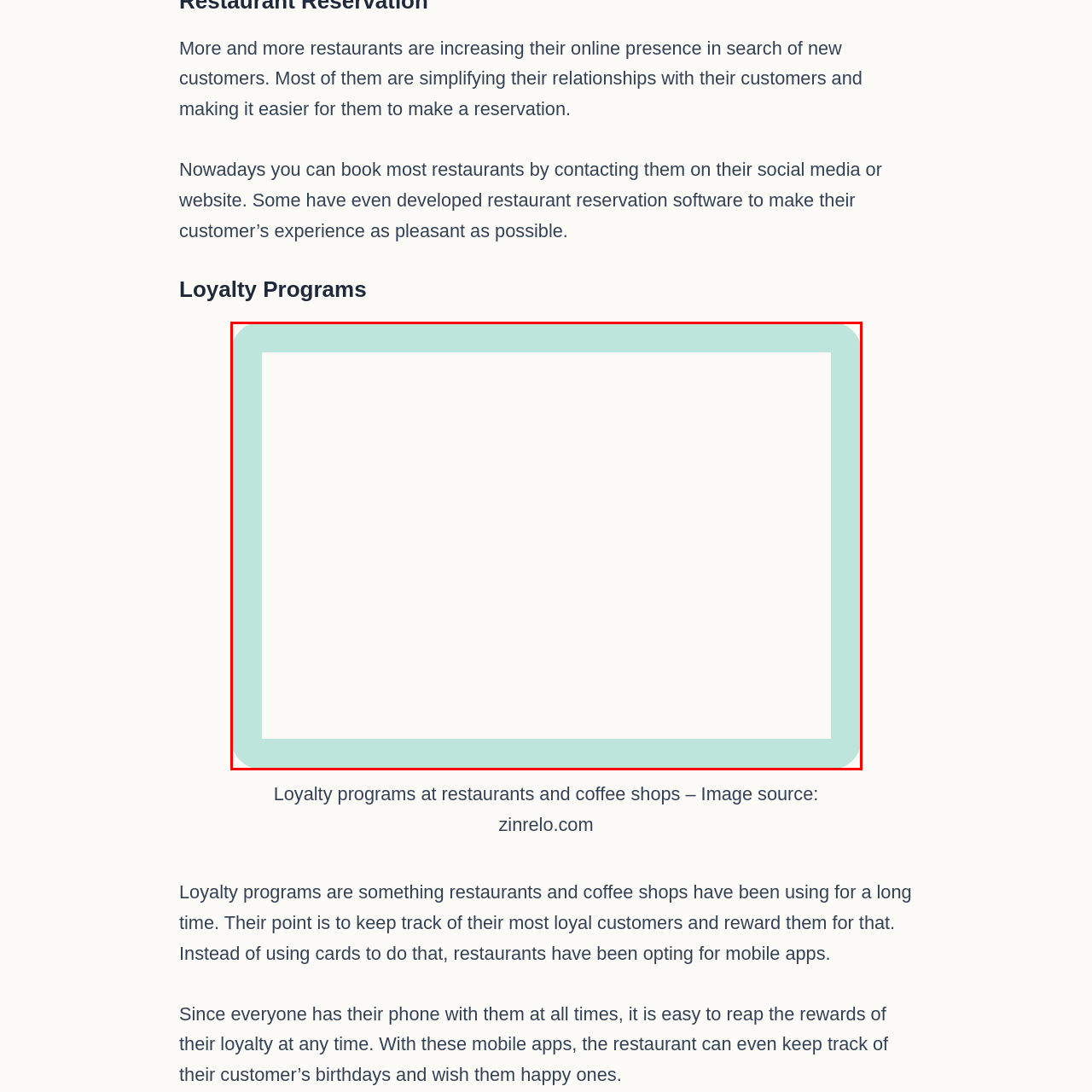What is the benefit of digital loyalty programs?
Analyze the image surrounded by the red bounding box and provide a thorough answer.

The benefit of digital loyalty programs is that they simplify the tracking of customer loyalty, which is mentioned in the caption as one of the advantages of the shift towards digital solutions, allowing businesses to enhance their engagement with customers.